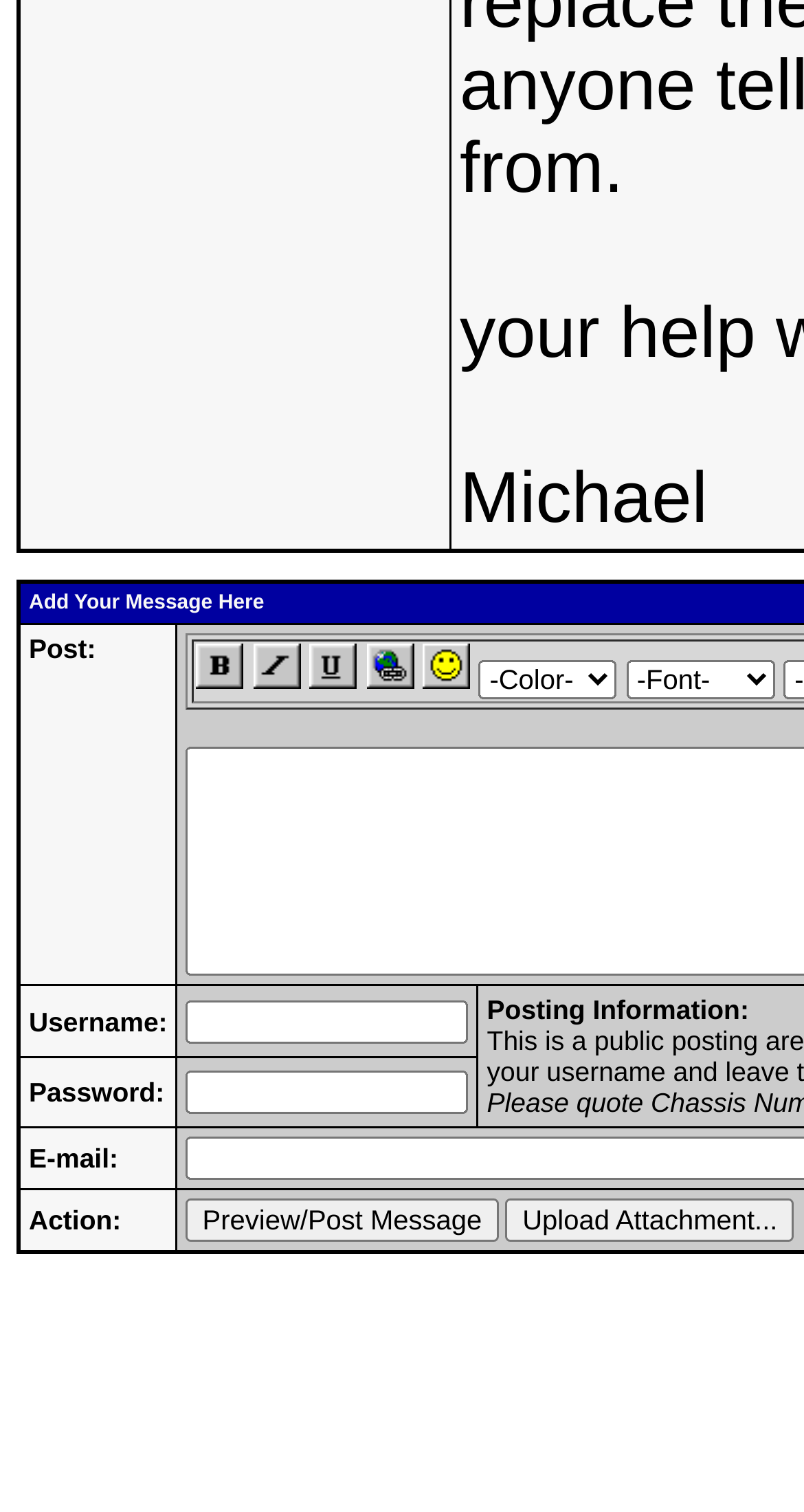Determine the bounding box coordinates of the area to click in order to meet this instruction: "Select text format".

[0.244, 0.438, 0.303, 0.462]